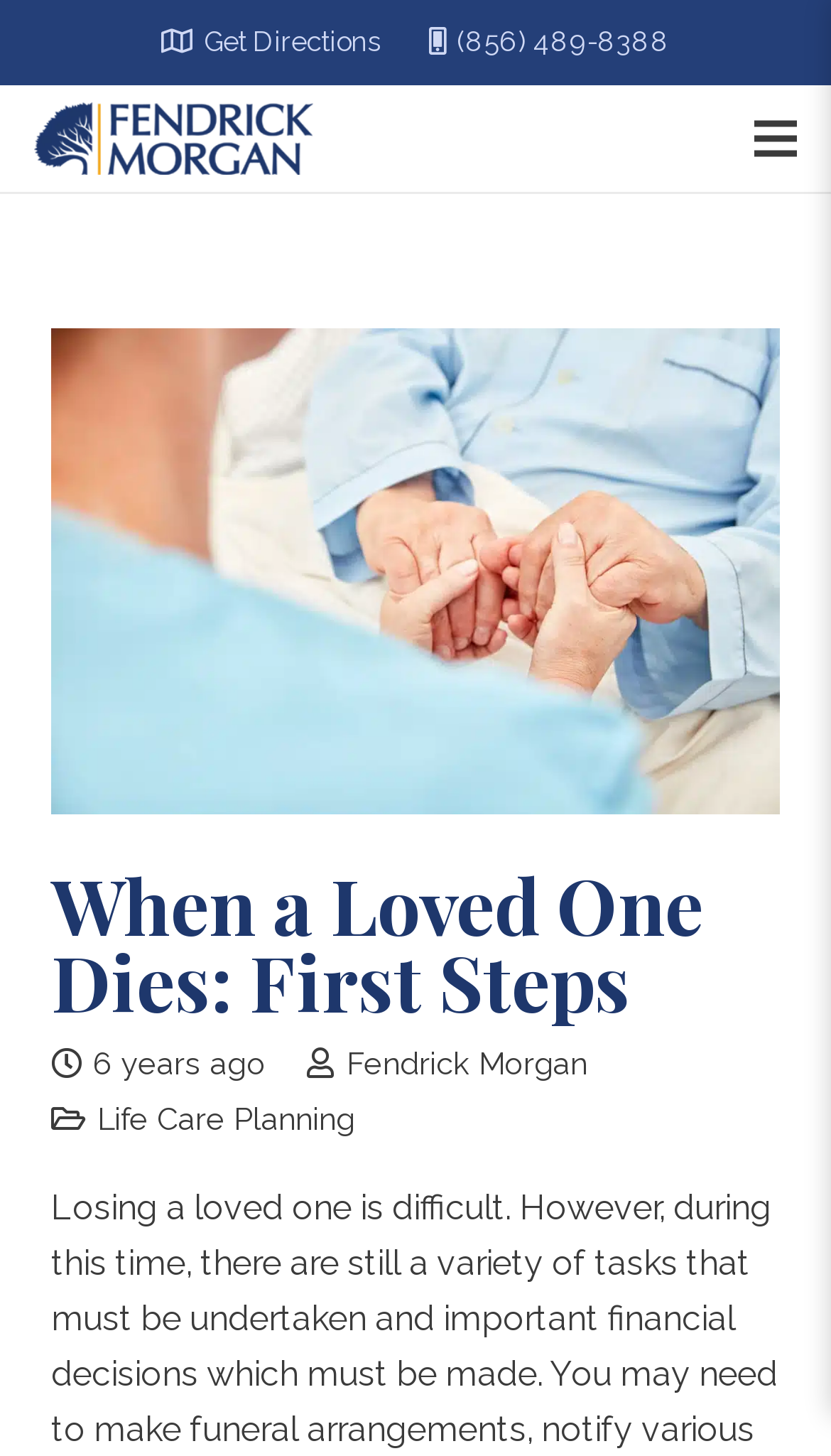Write an elaborate caption that captures the essence of the webpage.

The webpage appears to be a law firm's webpage, specifically Fendrick Morgan Law, with a focus on estate planning. At the top left, there is a link to get directions, accompanied by a phone number, (856) 489-8388. To the right of these elements, there is a link to the law firm's main page. 

On the top right, there is a menu link. Below this, the main content of the webpage begins. The title "When a Loved One Dies: First Steps" is prominently displayed as a heading. Underneath the title, there is a timestamp indicating that the content was published on May 17, 2018, with a note that it was 6 years ago. 

To the right of the timestamp, there is a link to Fendrick Morgan, and below it, a link to "Life Care Planning". The overall structure of the webpage suggests that it is an article or blog post providing guidance on the first steps to take when a loved one passes away, with the law firm's expertise in estate planning being relevant to the topic.